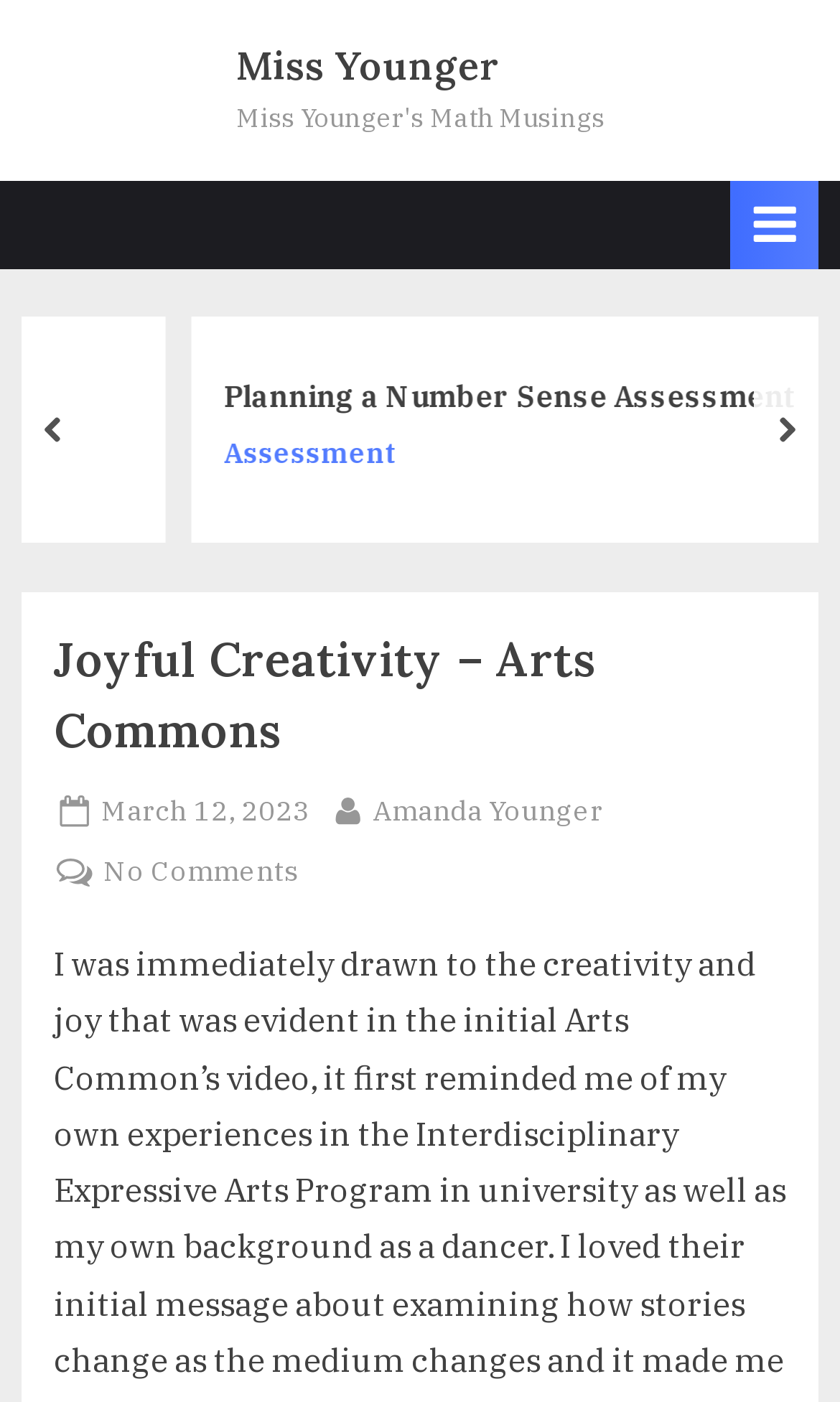Identify the bounding box coordinates of the specific part of the webpage to click to complete this instruction: "Toggle the Primary Menu".

[0.868, 0.129, 0.974, 0.192]